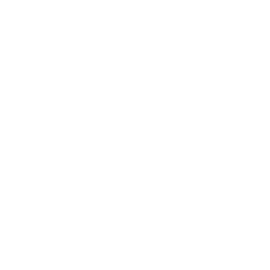Offer a detailed account of the various components present in the image.

The image features a stylish and contemporary cycling jersey design, identified as part of the MAAP Empire Pro Air collection. This jersey is tailored specifically for women, emphasizing both performance and comfort, making it ideal for racing. The jersey showcases a sleek silhouette with a modern low-profile collar, designed to fit snugly without compromising mobility. It is crafted from advanced materials, including lightweight, breathable fabrics, ensuring optimal performance during warm weather conditions. The innovative design includes special features like e1 Air-mesh sleeves and micro perforations for enhanced ventilation. Additionally, the back panel is equipped with SPF 50 protection against direct sun exposure, making it a perfect choice for outdoor training sessions and cycling adventures. This image likely represents a key product offered by Bella in Sella Cycling Boutique, which specializes in high-quality cycling apparel.